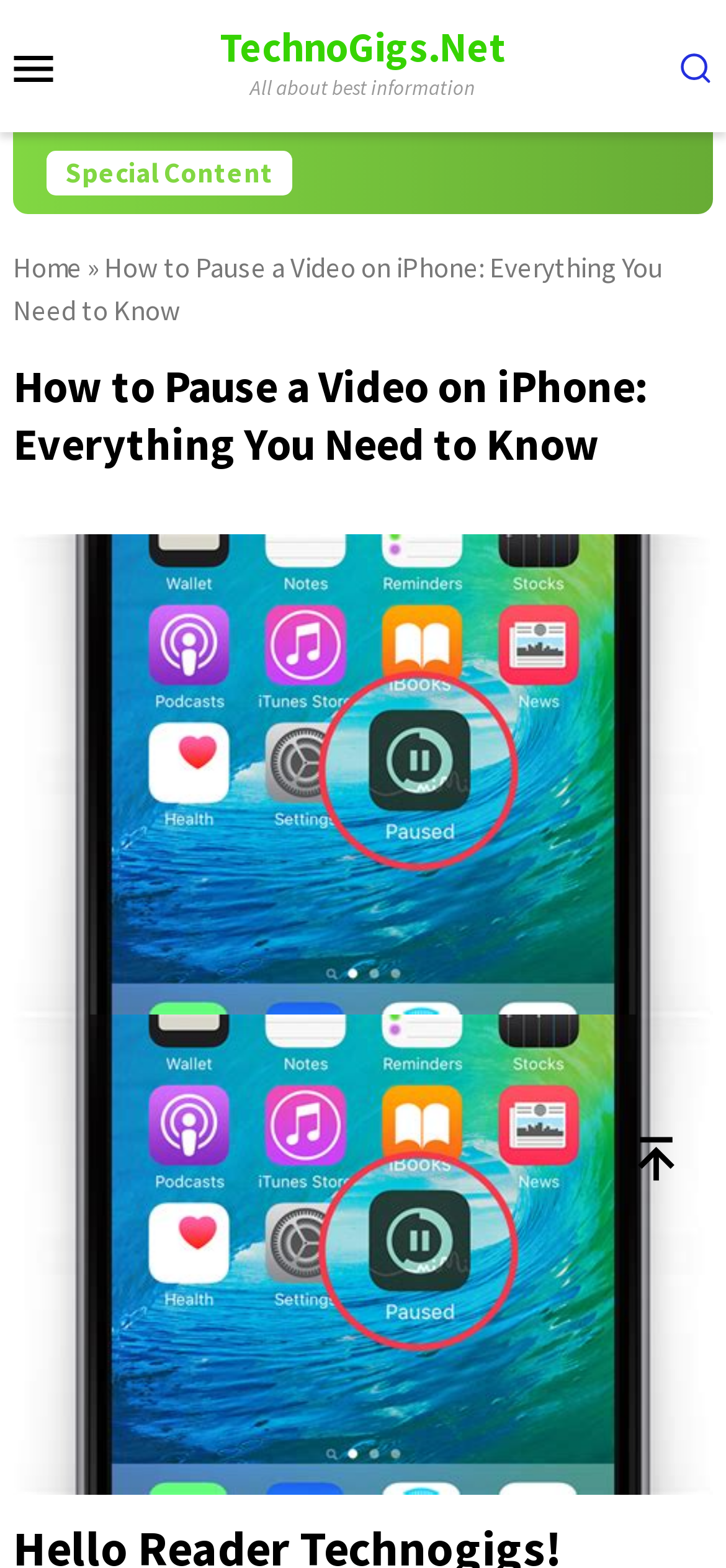What is the topic of the current article?
Look at the image and answer the question using a single word or phrase.

How to Pause a Video on iPhone